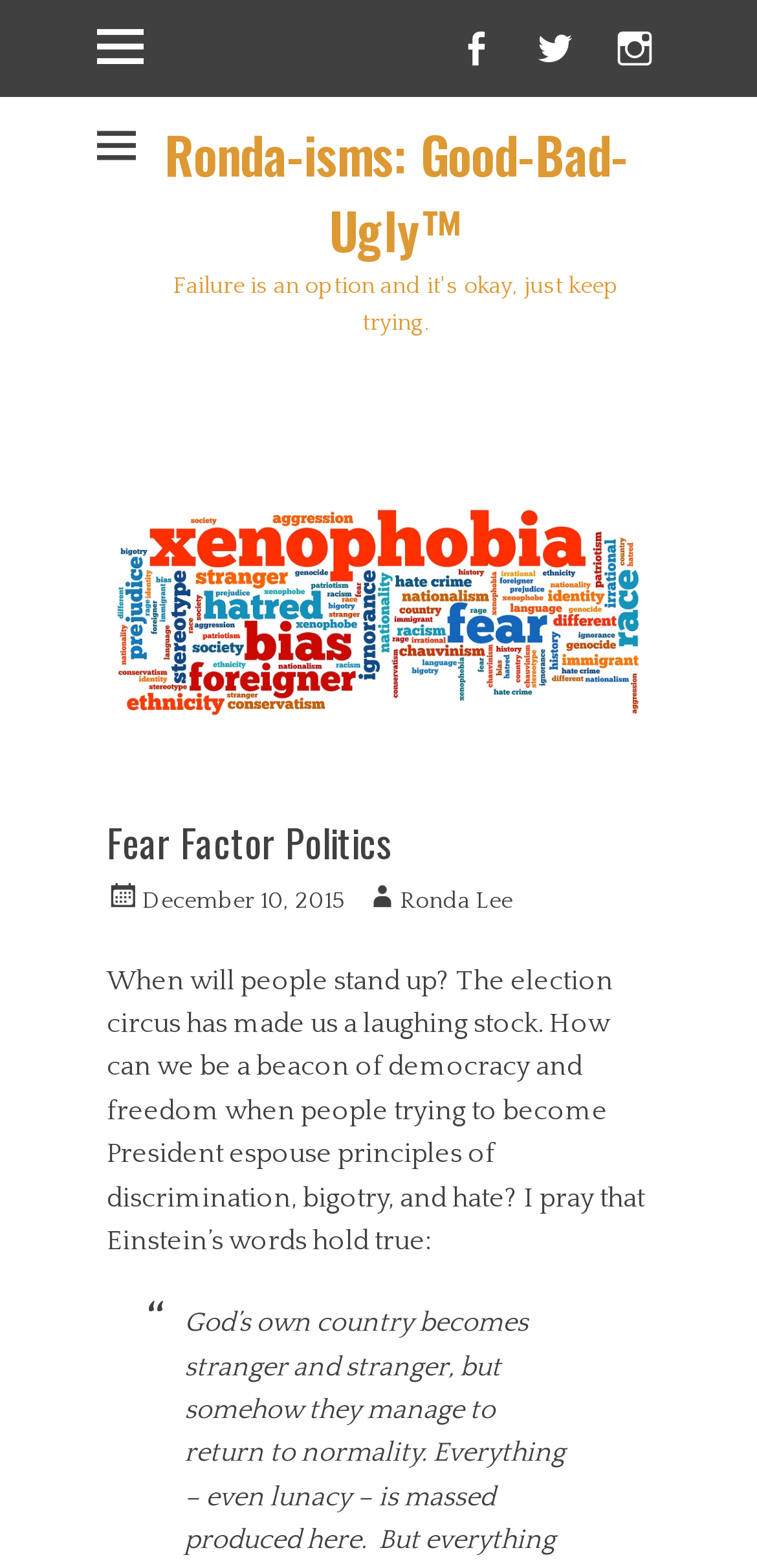What is the name of the author?
Provide an in-depth answer to the question, covering all aspects.

The author's name can be found in the section below the heading 'Fear Factor Politics' where it says 'Author' followed by the link 'Ronda Lee'.